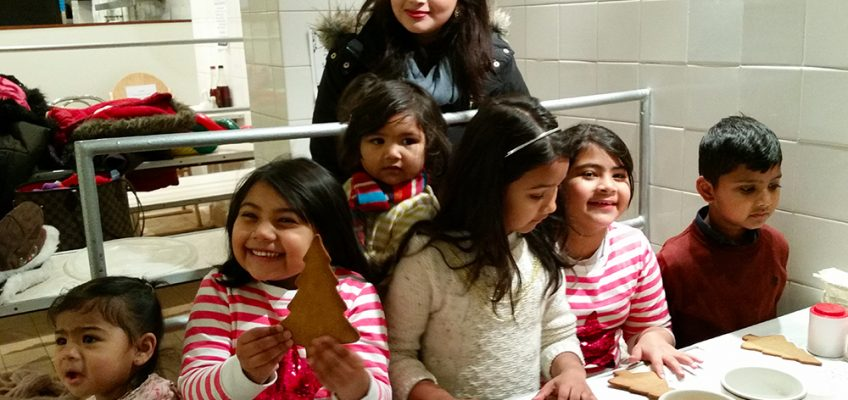Explain the content of the image in detail.

In this heartwarming scene, children gather around a table, engaged in a festive cookie-cutting workshop at GKelly Pie and Mash shop. The joyous atmosphere captures the delight of the kids, each clad in cheerful attire, as they showcase their gingerbread creations. One girl prominently holds up a cookie shaped like a Christmas tree, beaming with pride. Behind her, another child watches with curiosity while a parent observes from the background, ensuring everyone is having a wonderful time. The bright, inviting setting of the shop adds to the overall charm of this community event, celebrating creativity and togetherness among young participants.